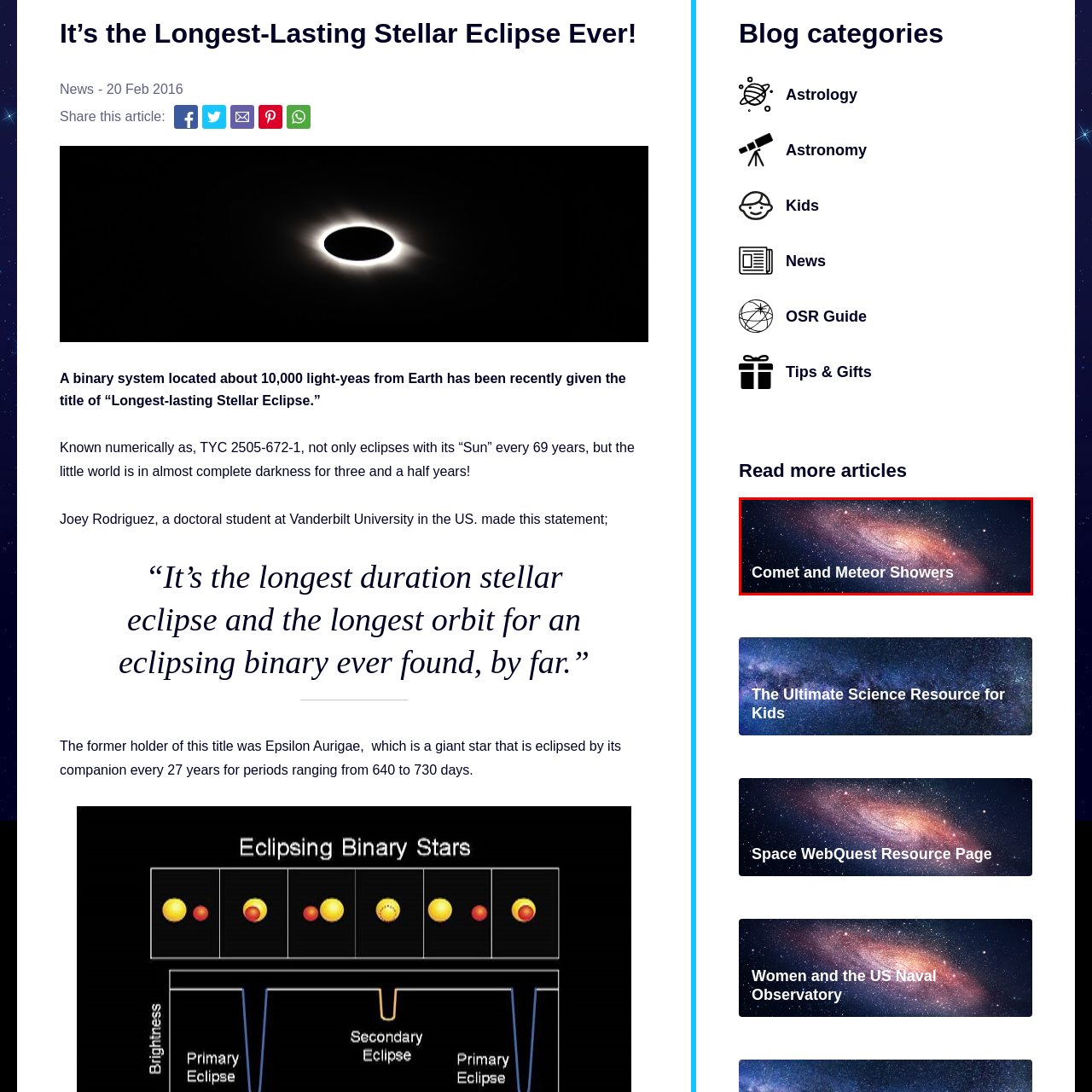Detail the contents of the image within the red outline in an elaborate manner.

The image features a stunning cosmic scene depicting a galaxy, accompanied by the bold text "Comet and Meteor Showers." This visually captivating representation entices viewers to explore the wonders of celestial events, highlighting the beauty and intrigue of astronomical phenomena. The merging of vibrant colors in the galaxy backdrop emphasizes the vastness of space and its mysteries, making it an inviting introduction to articles related to comets and meteor showers in the OSR Blog.